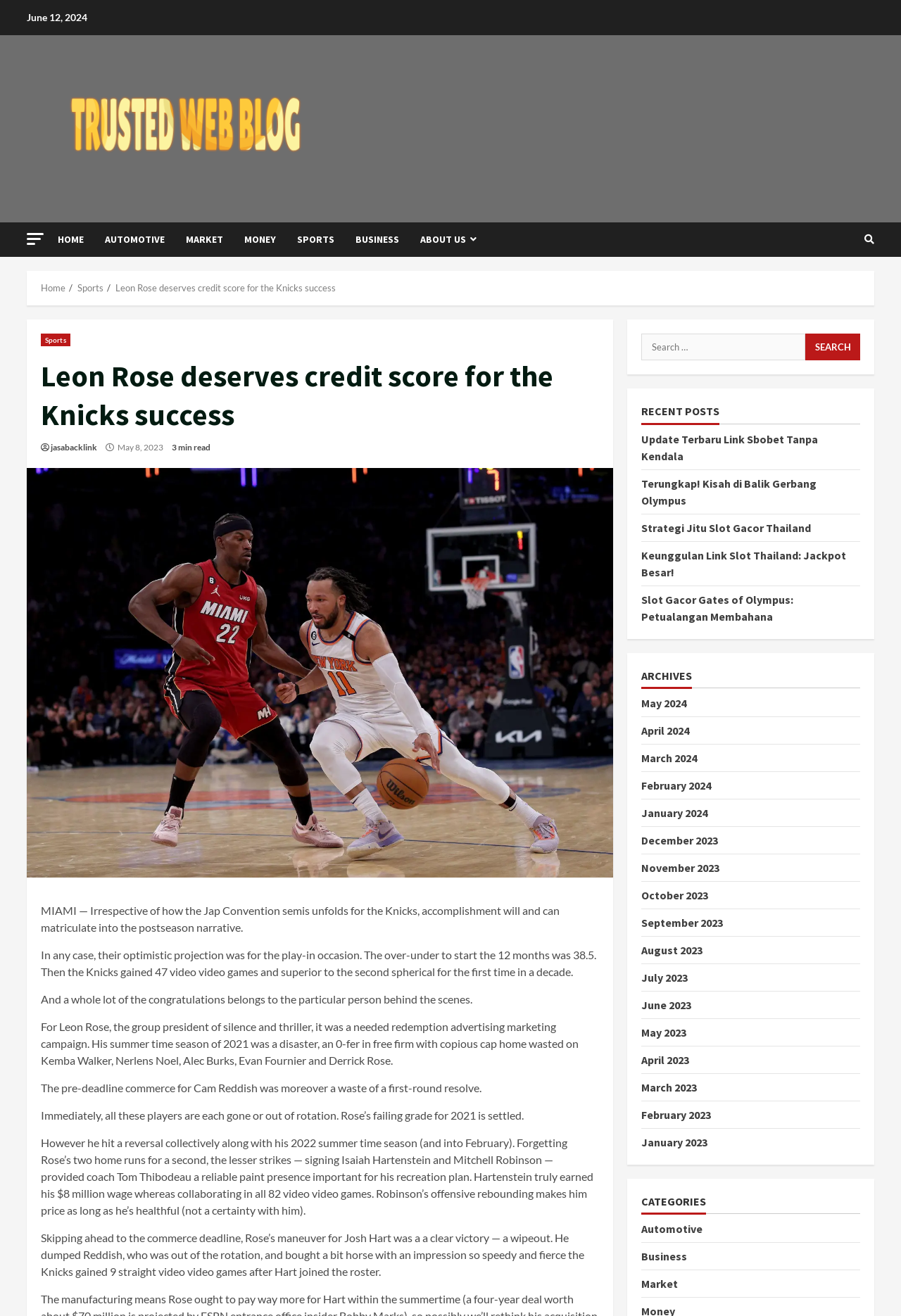Use the details in the image to answer the question thoroughly: 
Who is the person behind the scenes mentioned in the article?

I found the person's name by reading the article's content, which mentions Leon Rose as the group president of the Knicks.